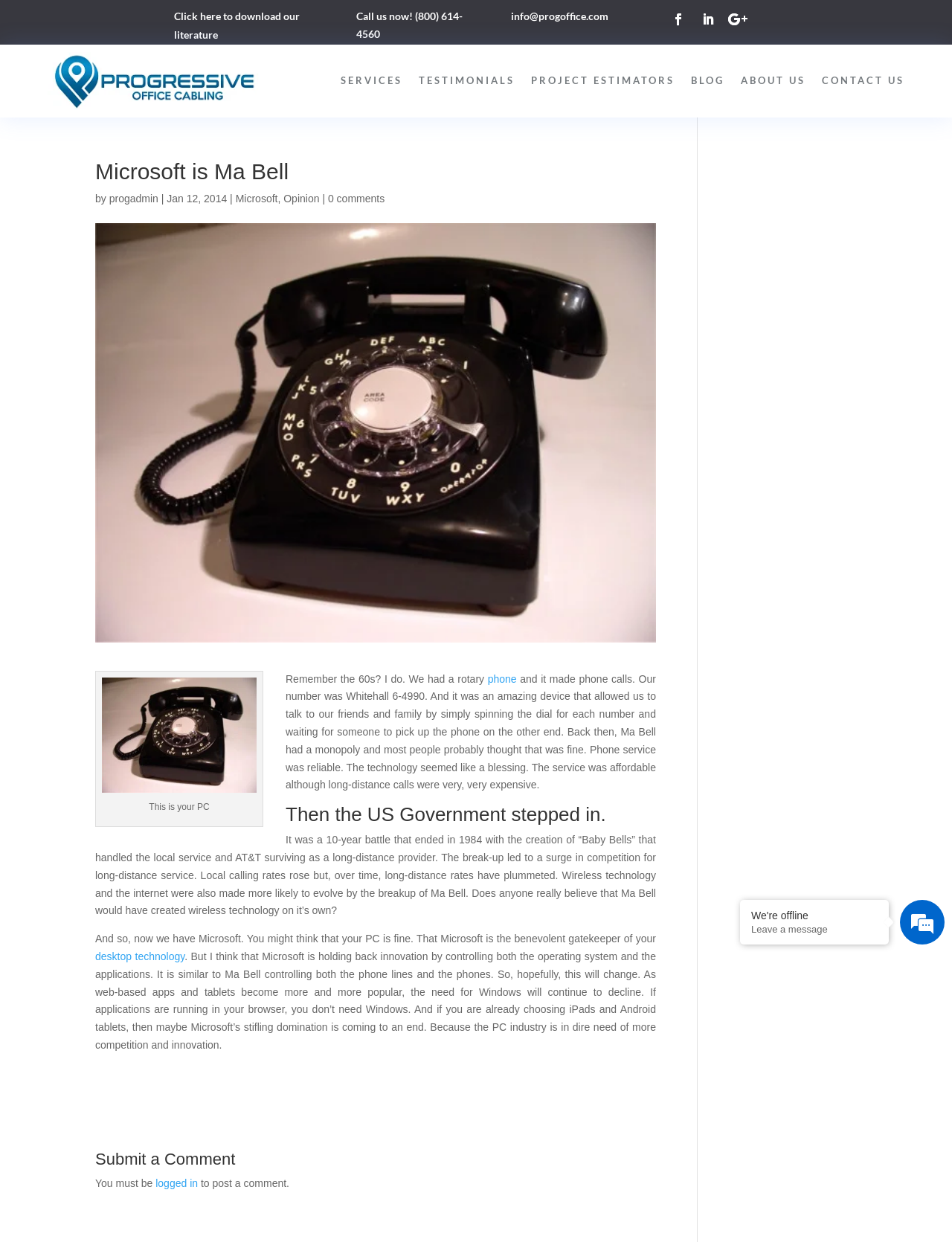Identify the bounding box coordinates of the area that should be clicked in order to complete the given instruction: "Submit a comment". The bounding box coordinates should be four float numbers between 0 and 1, i.e., [left, top, right, bottom].

[0.1, 0.927, 0.689, 0.946]